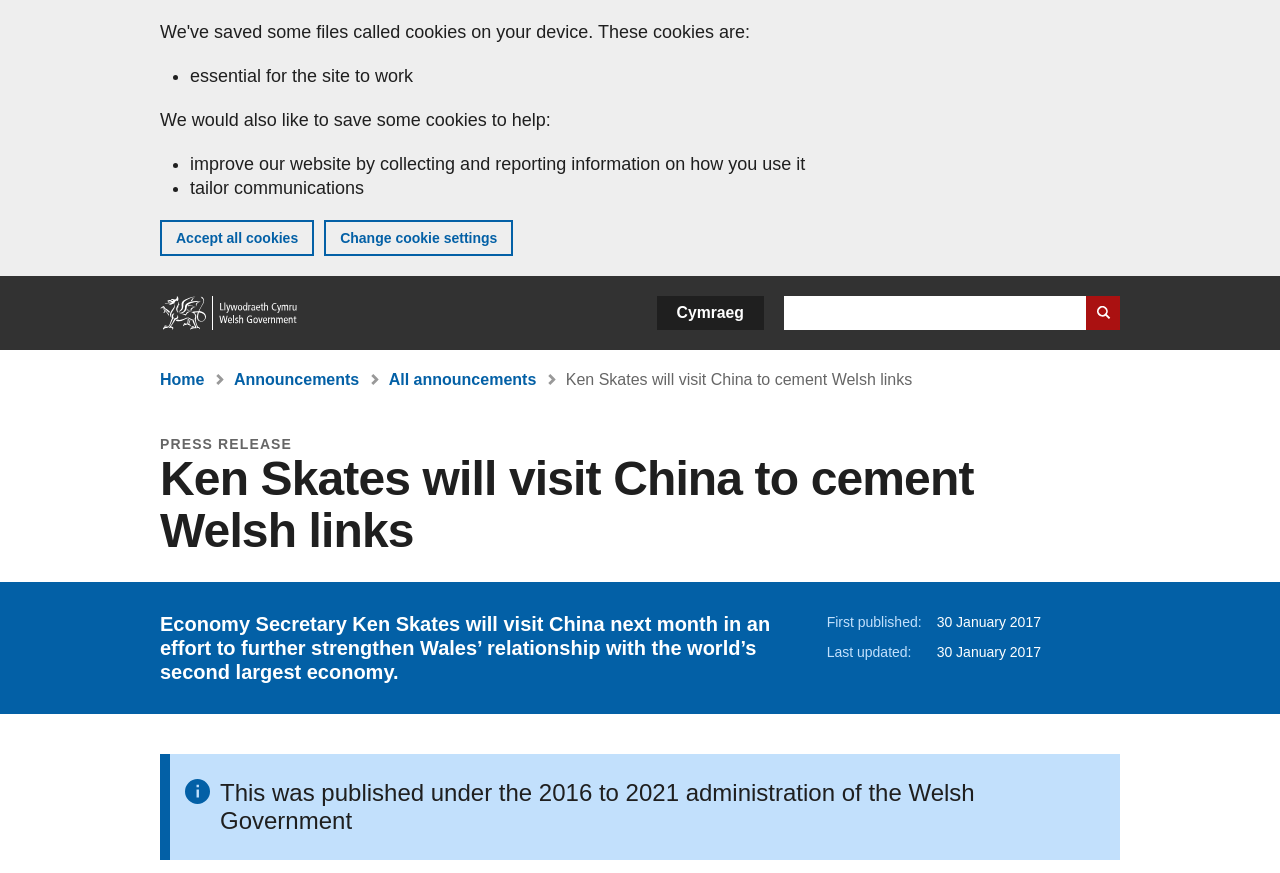Please provide a one-word or short phrase answer to the question:
What is the purpose of Ken Skates' visit to China?

to strengthen Wales' relationship with China